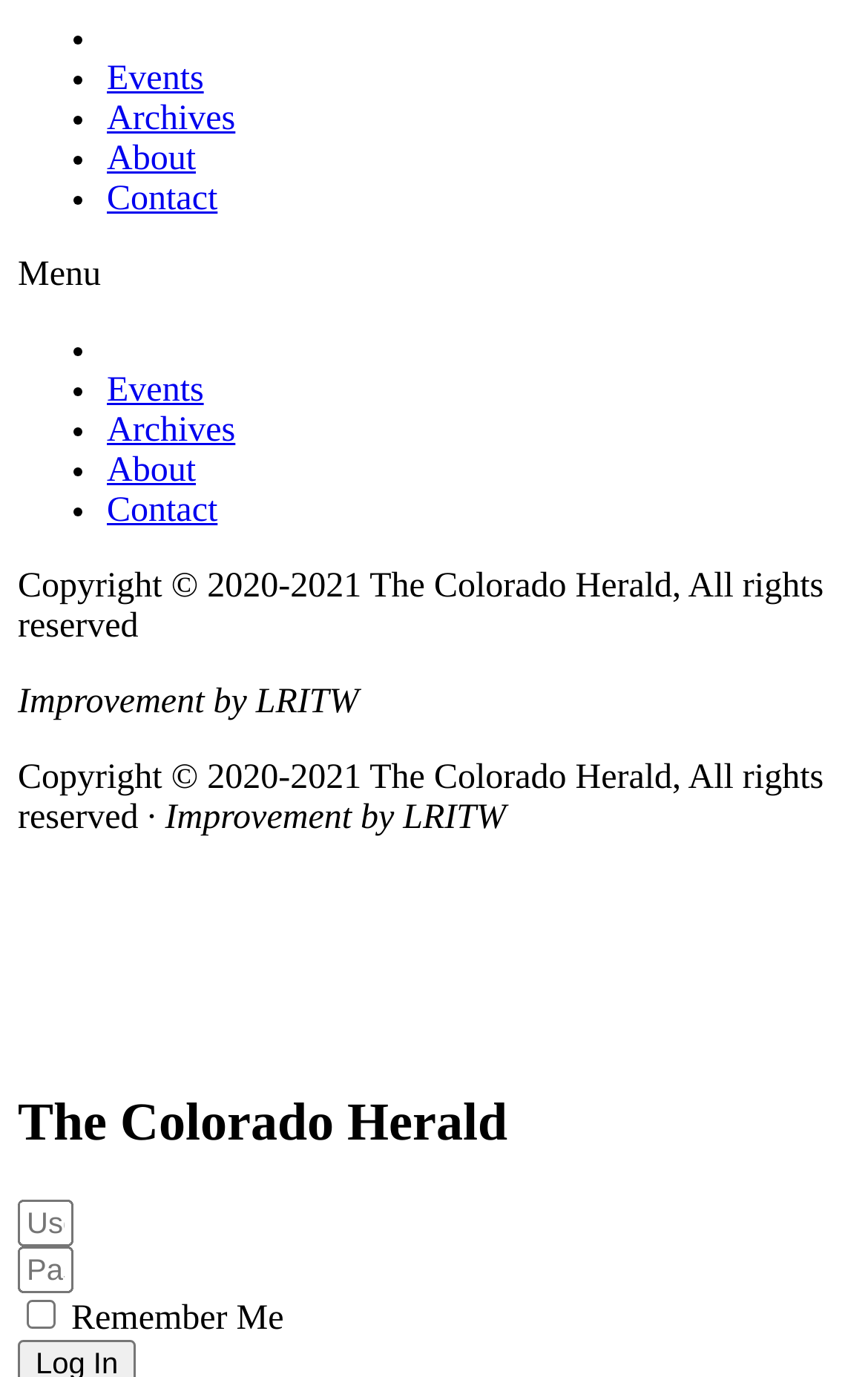How many links are in the navigation menu?
Based on the screenshot, give a detailed explanation to answer the question.

I counted the number of links in the navigation menu, which are 'Events', 'Archives', 'About', and 'Contact', so there are 4 links in total.